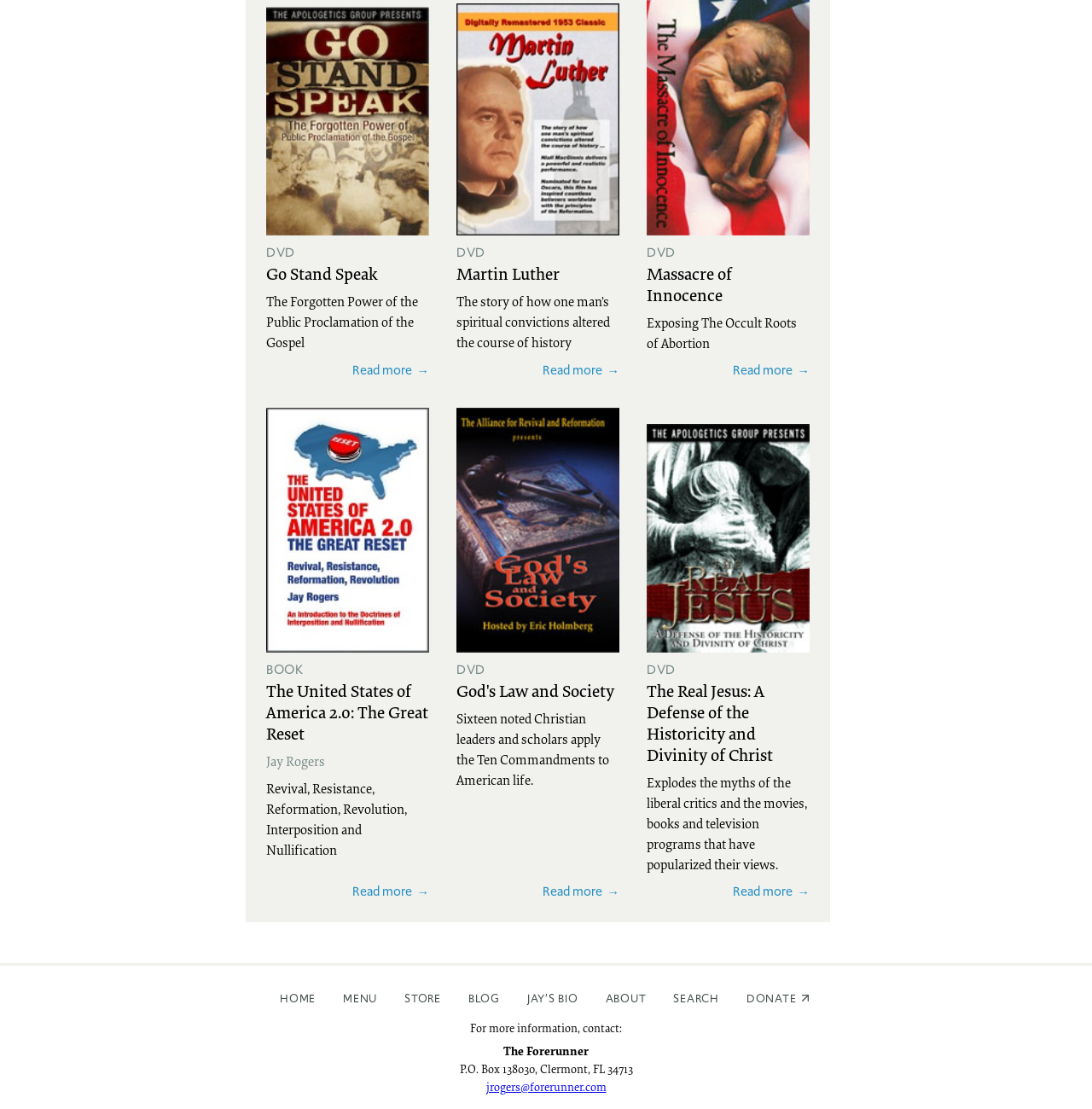Determine the bounding box coordinates of the region that needs to be clicked to achieve the task: "Click on 'Go Stand Speak'".

[0.244, 0.235, 0.346, 0.257]